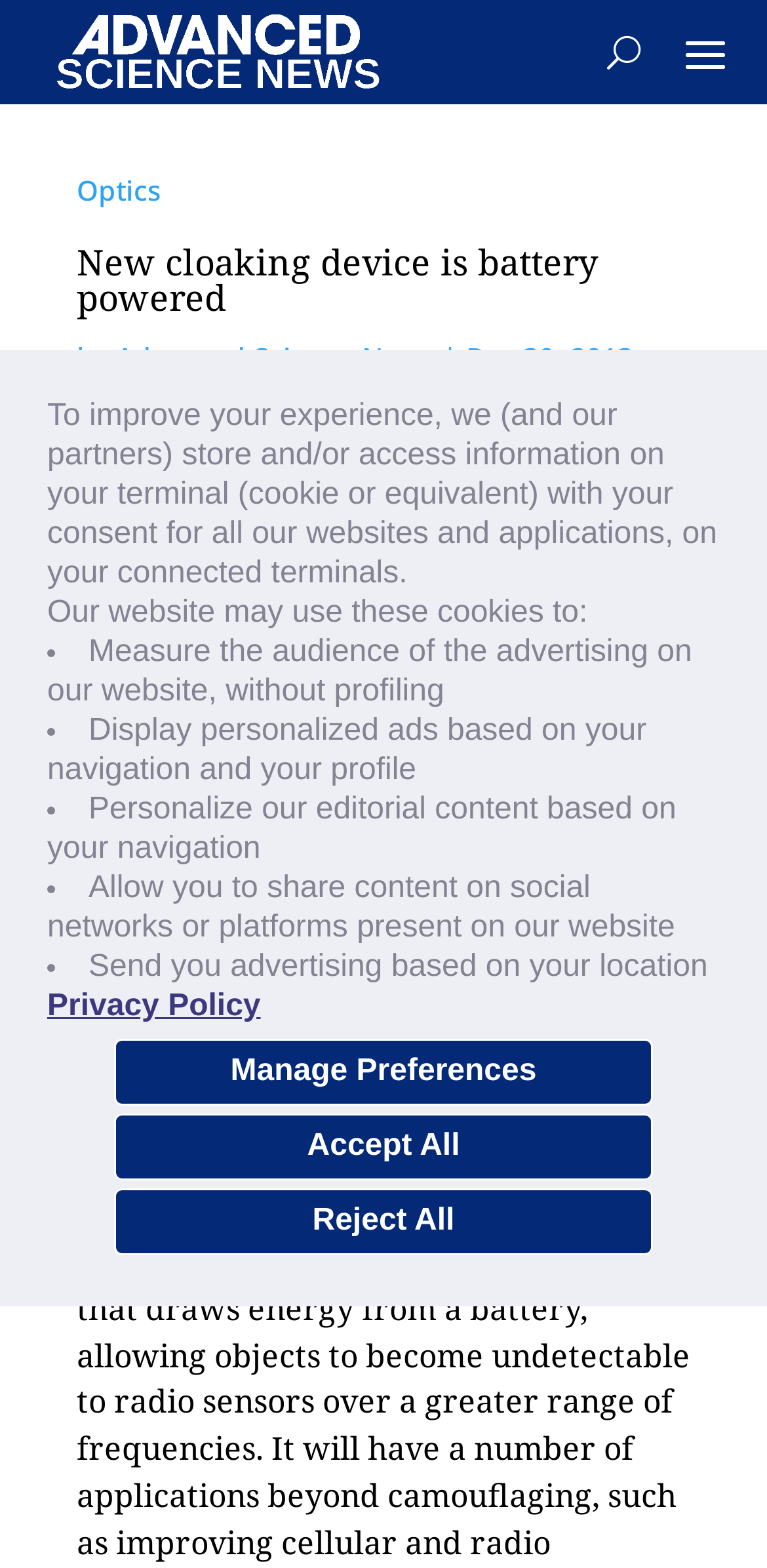Locate the UI element described by Manage Preferences and provide its bounding box coordinates. Use the format (top-left x, top-left y, bottom-right x, bottom-right y) with all values as floating point numbers between 0 and 1.

[0.149, 0.662, 0.851, 0.705]